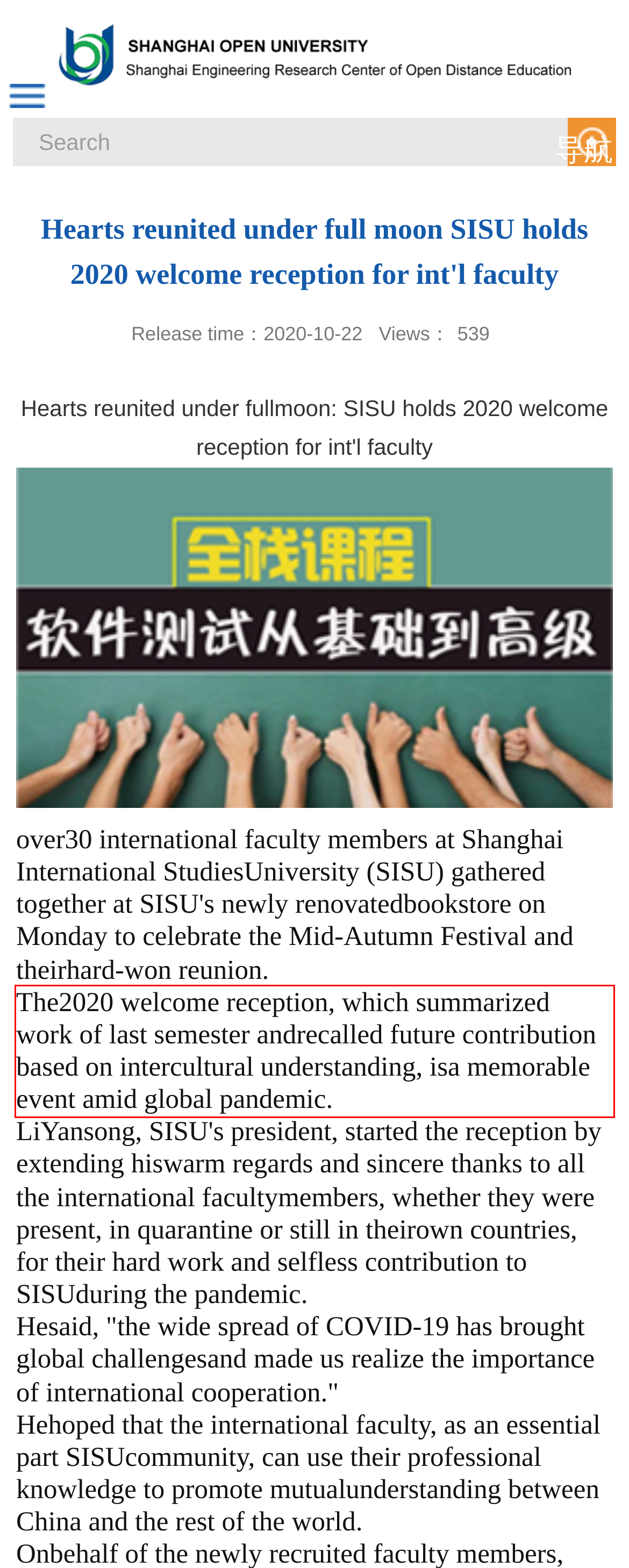Analyze the webpage screenshot and use OCR to recognize the text content in the red bounding box.

The2020 welcome reception, which summarized work of last semester andrecalled future contribution based on intercultural understanding, isa memorable event amid global pandemic.